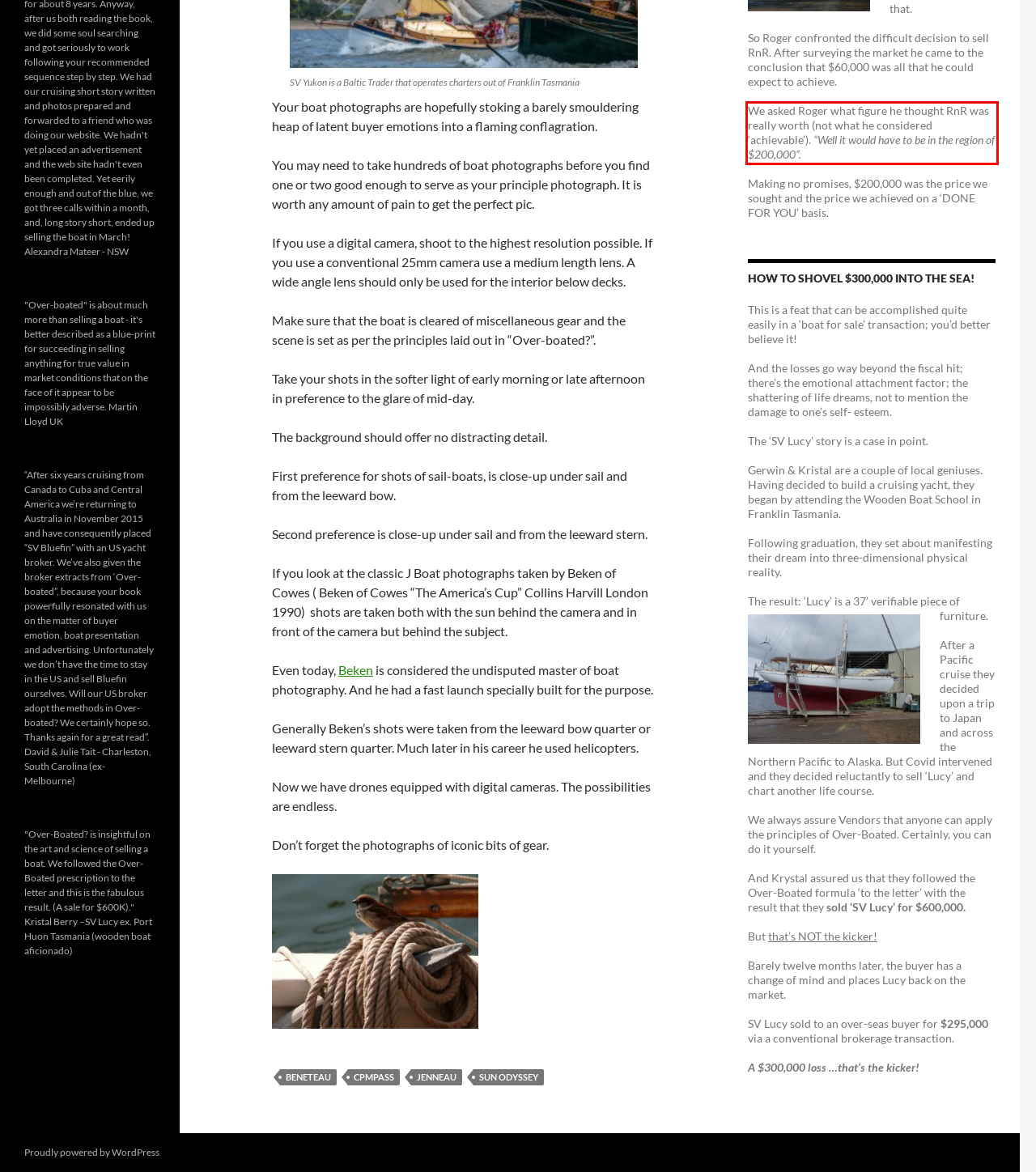Please analyze the screenshot of a webpage and extract the text content within the red bounding box using OCR.

We asked Roger what figure he thought RnR was really worth (not what he considered ‘achievable’). “Well it would have to be in the region of $200,000”.